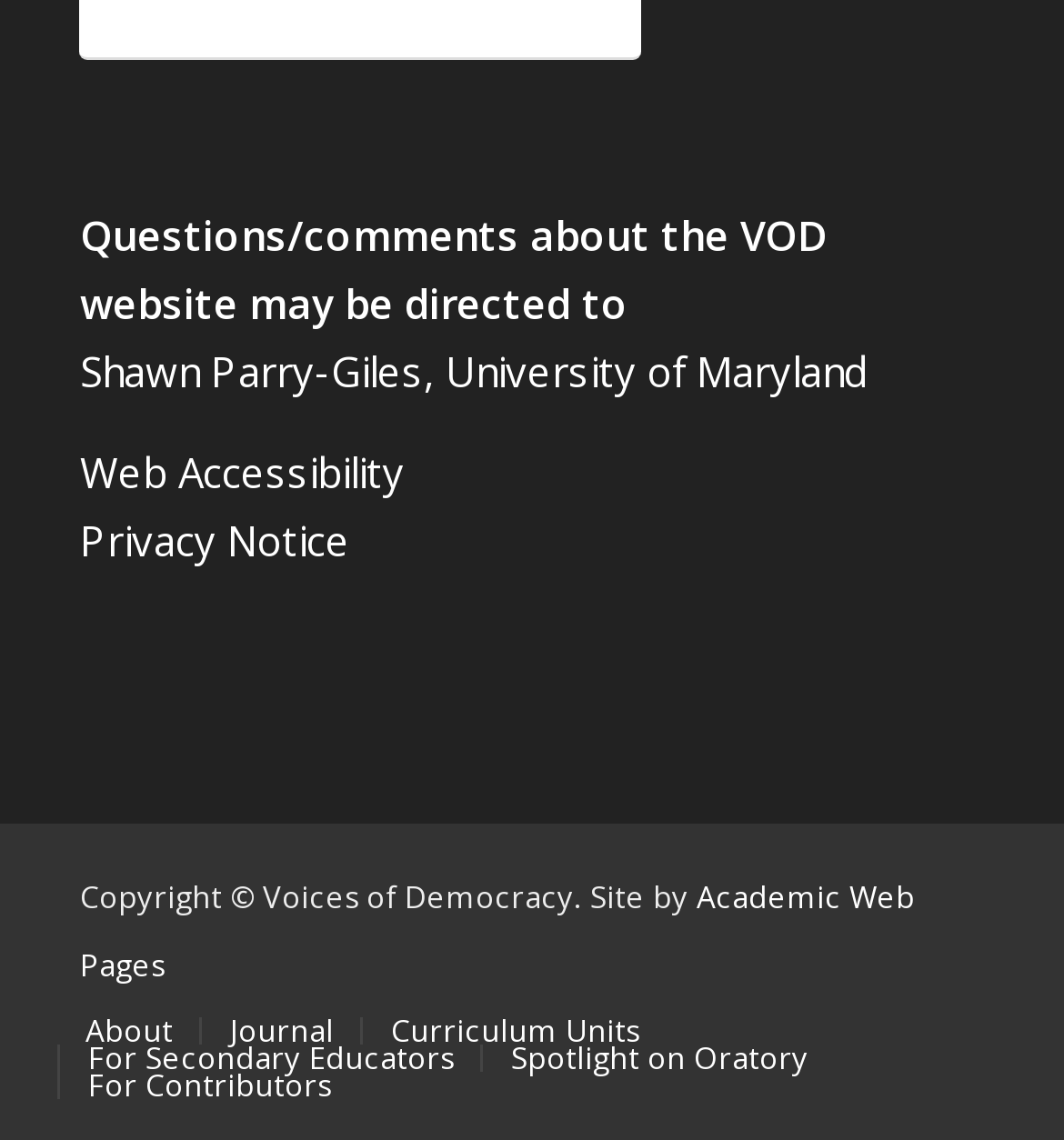Find the bounding box coordinates of the clickable area that will achieve the following instruction: "View the Privacy Notice".

[0.075, 0.449, 0.329, 0.497]